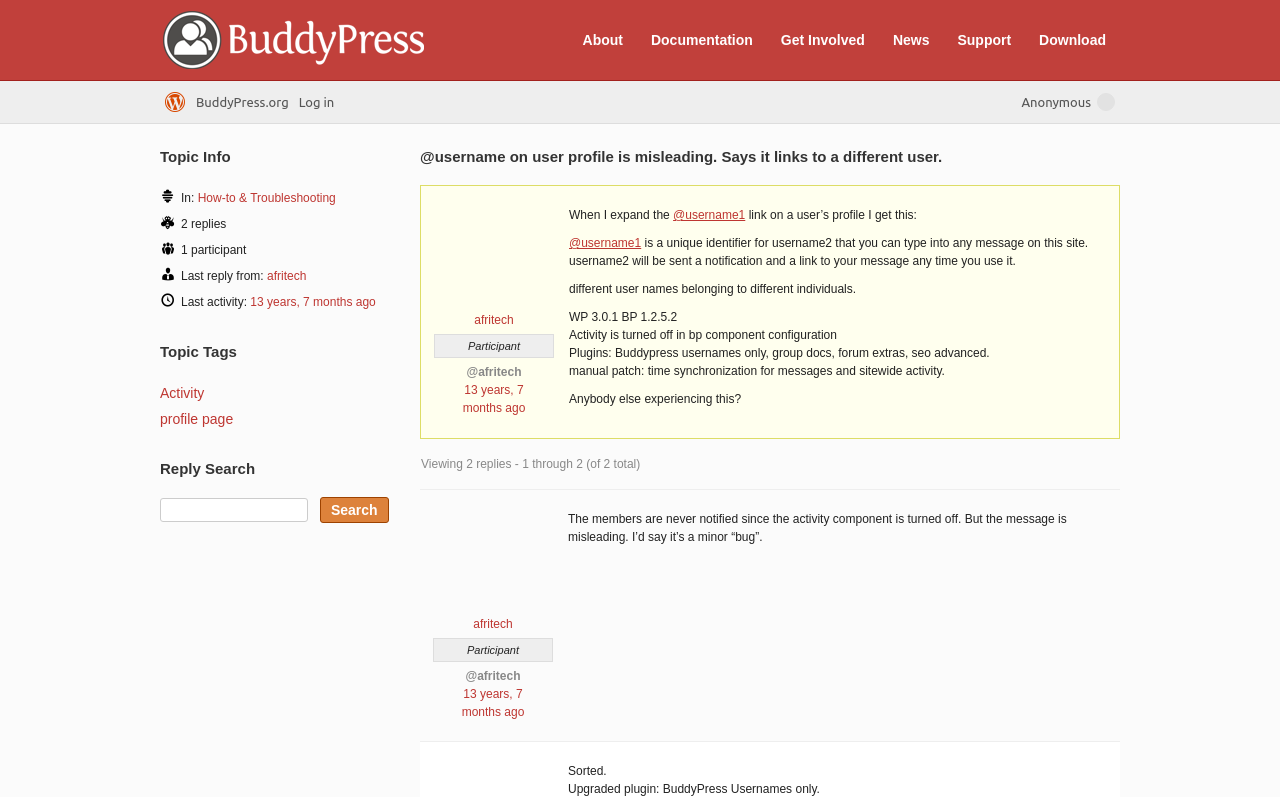Give a one-word or one-phrase response to the question:
Who is the participant in this discussion?

afritech